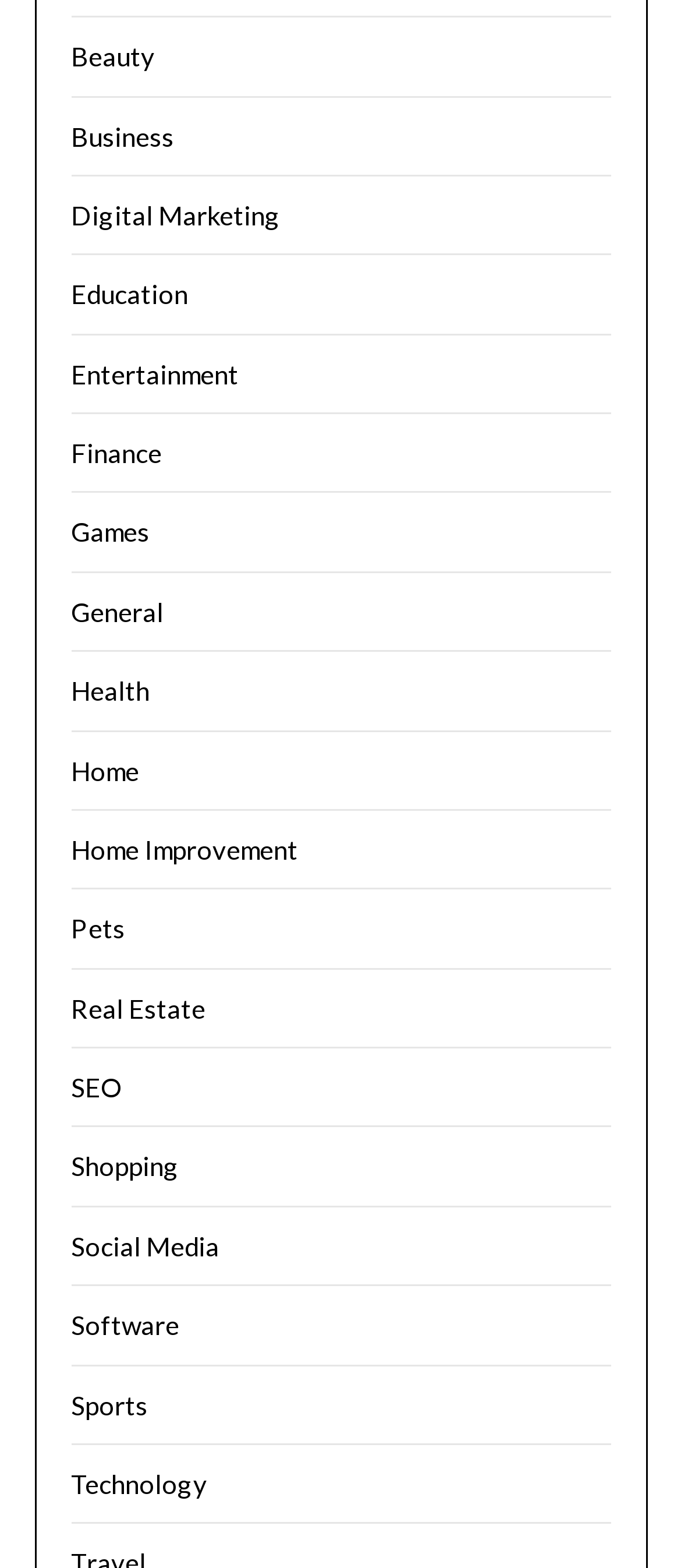Specify the bounding box coordinates (top-left x, top-left y, bottom-right x, bottom-right y) of the UI element in the screenshot that matches this description: Next »

None